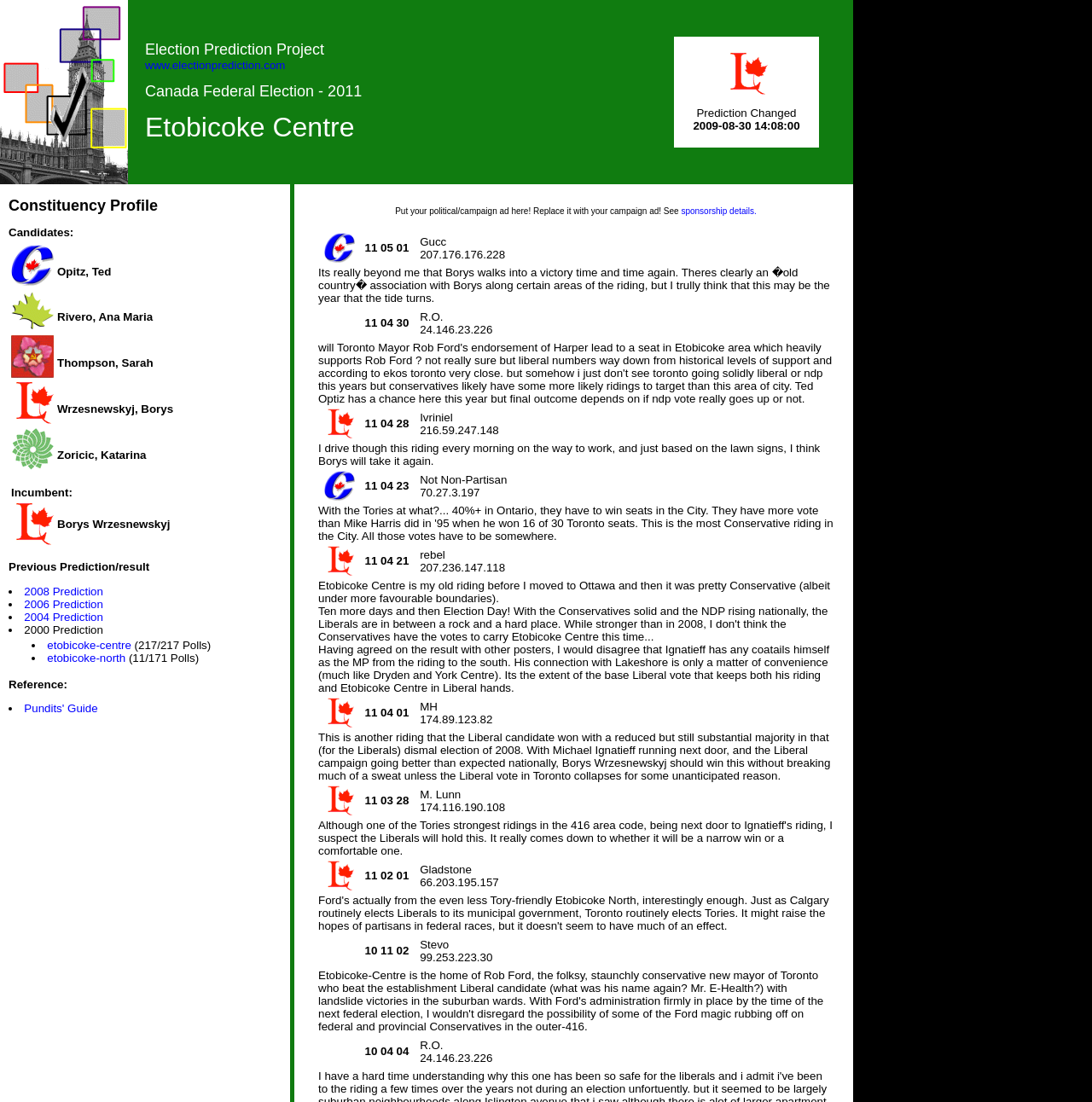Offer a detailed explanation of the webpage layout and contents.

The webpage is about the election prediction for Etobicoke Centre in the 2011 Canada Federal Election. At the top, there is a logo image and a header that reads "Election Prediction Project www.electionprediction.com Canada Federal Election - 2011 Etobicoke Centre". Below the header, there is a table with three columns. The first column contains a prediction changed date, the second column has a link to the election prediction website, and the third column displays the riding name "Etobicoke Centre".

On the right side of the page, there is a table with a list of candidates, including their names and corresponding images. The candidates listed are Opitz, Ted, Rivero, Ana Maria, Thompson, Sarah, and Wrzesnewskyj, Borys.

Below the candidate list, there is a section titled "Previous Prediction/result" with links to previous election predictions for 2008, 2006, 2004, and 2000. Next to each link, there is a bullet point.

Further down the page, there is a table with information about the riding, including the number of polls and a link to the riding's webpage. There is also a reference section with a link to "Pundits' Guide".

At the bottom of the page, there is a section with sponsorship details, including a table with three rows of information. The first row has a required field indicator, the second row has an image and some text, and the third row has a long comment about Borys Wrzesnewskyj's chances of winning the election.